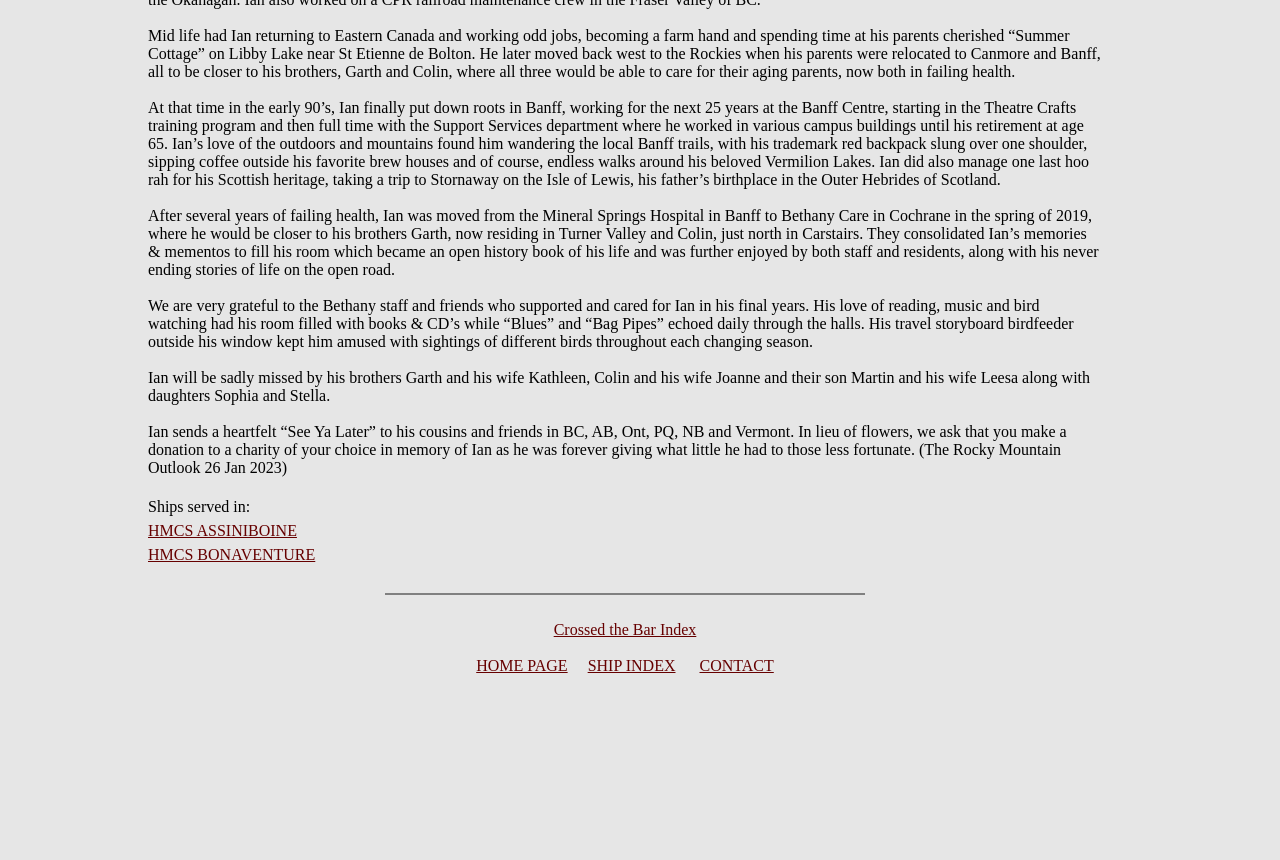Locate and provide the bounding box coordinates for the HTML element that matches this description: "Read More".

None